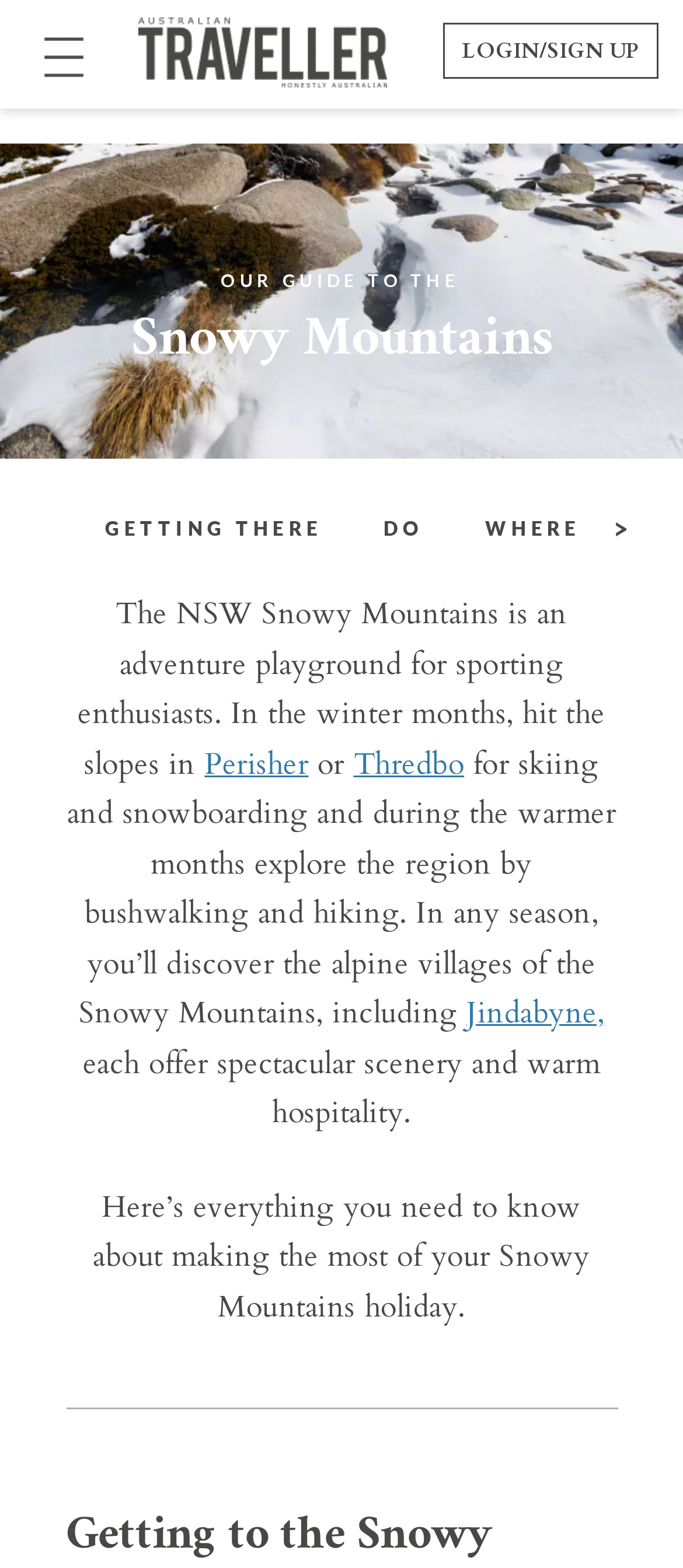What activities can be done in the Snowy Mountains?
Refer to the image and give a detailed answer to the question.

From the webpage content, it is mentioned that 'In the winter months, hit the slopes in Perisher or Thredbo for skiing and snowboarding and during the warmer months explore the region by bushwalking and hiking.' This indicates that skiing, snowboarding, bushwalking, and hiking are some of the activities that can be done in the Snowy Mountains.